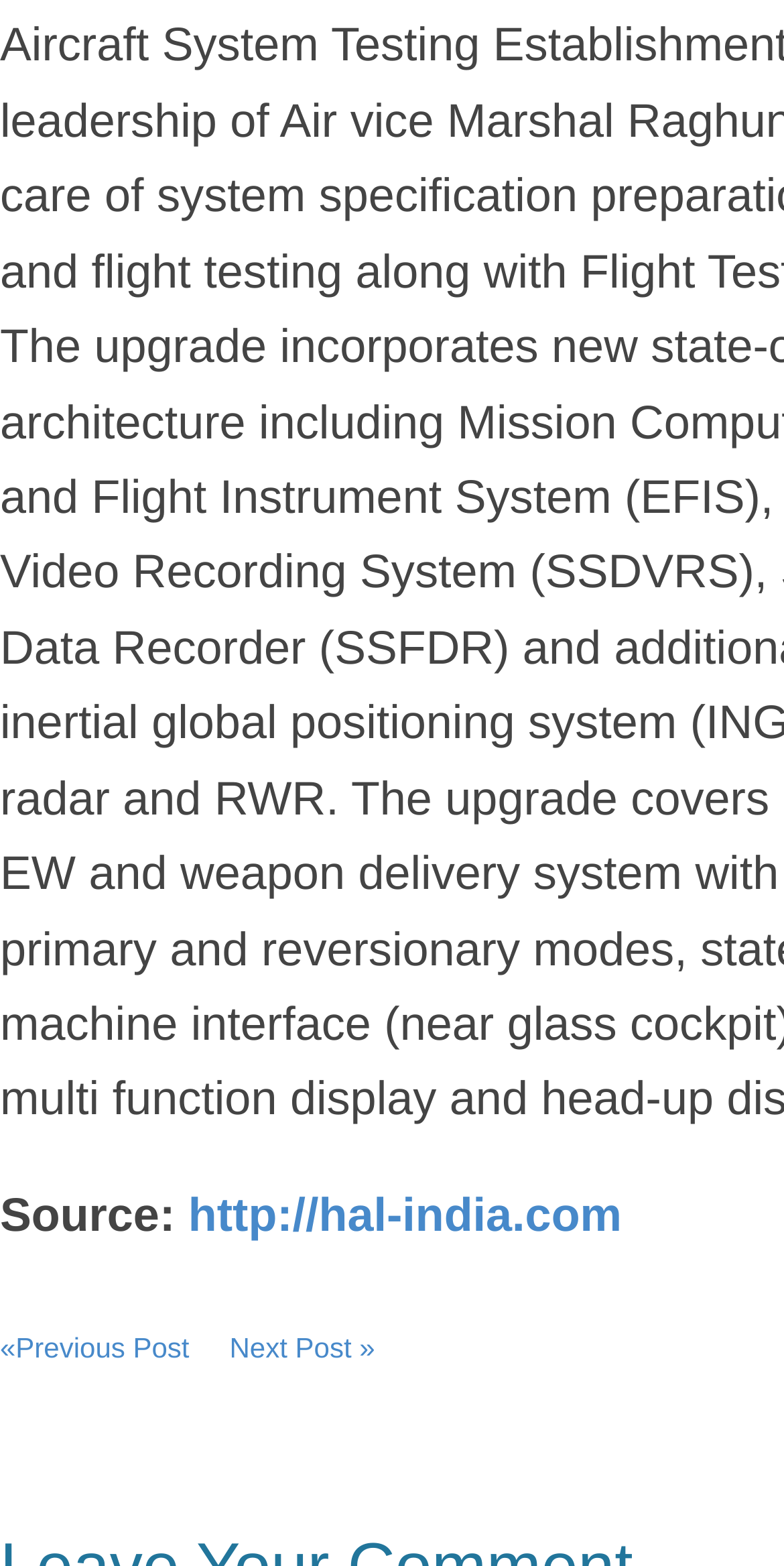Predict the bounding box of the UI element based on this description: "Next Post »".

[0.293, 0.85, 0.478, 0.871]